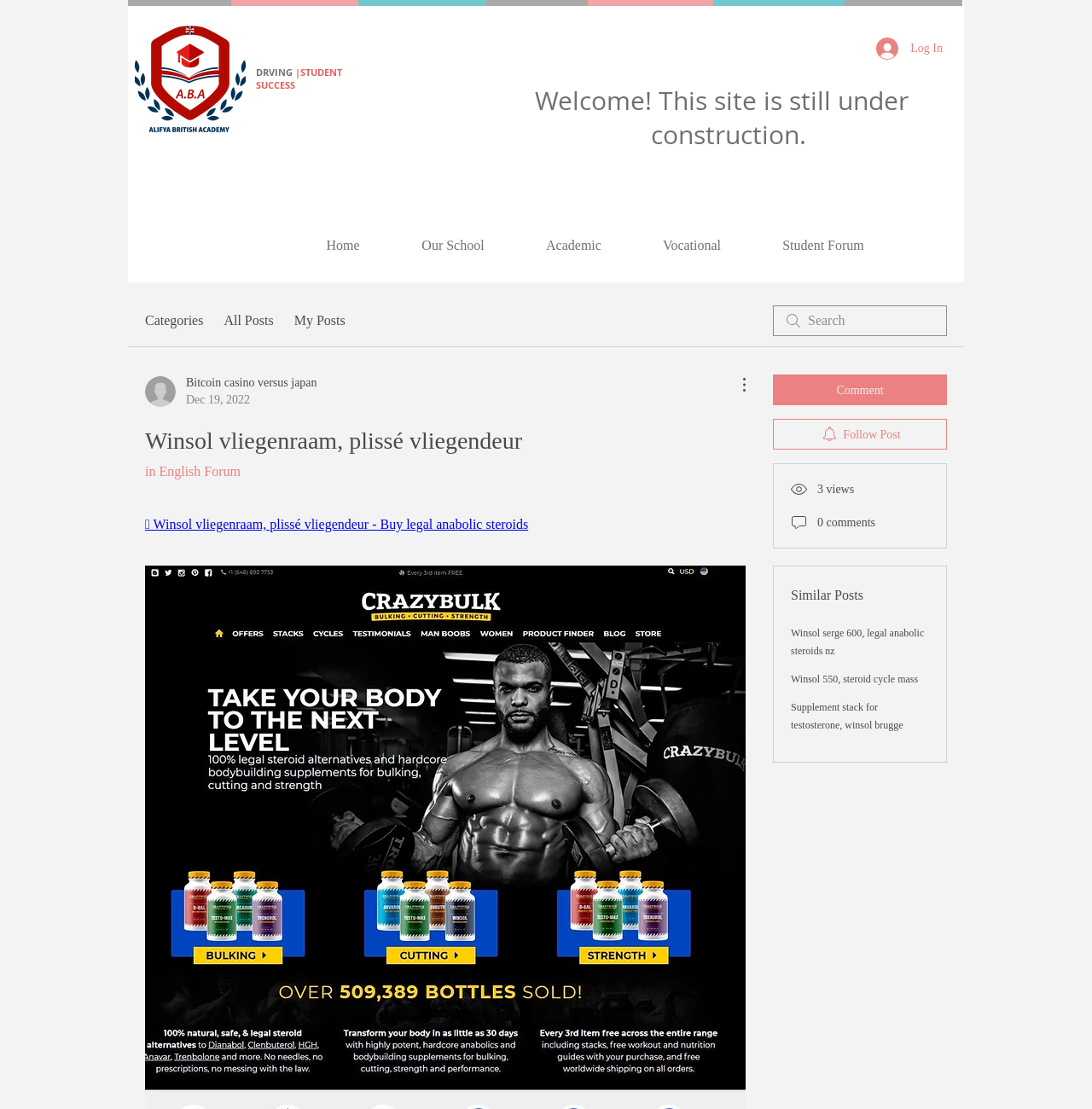Based on the element description: "DRVING |STUDENT SUCCESS", identify the UI element and provide its bounding box coordinates. Use four float numbers between 0 and 1, [left, top, right, bottom].

[0.234, 0.059, 0.313, 0.082]